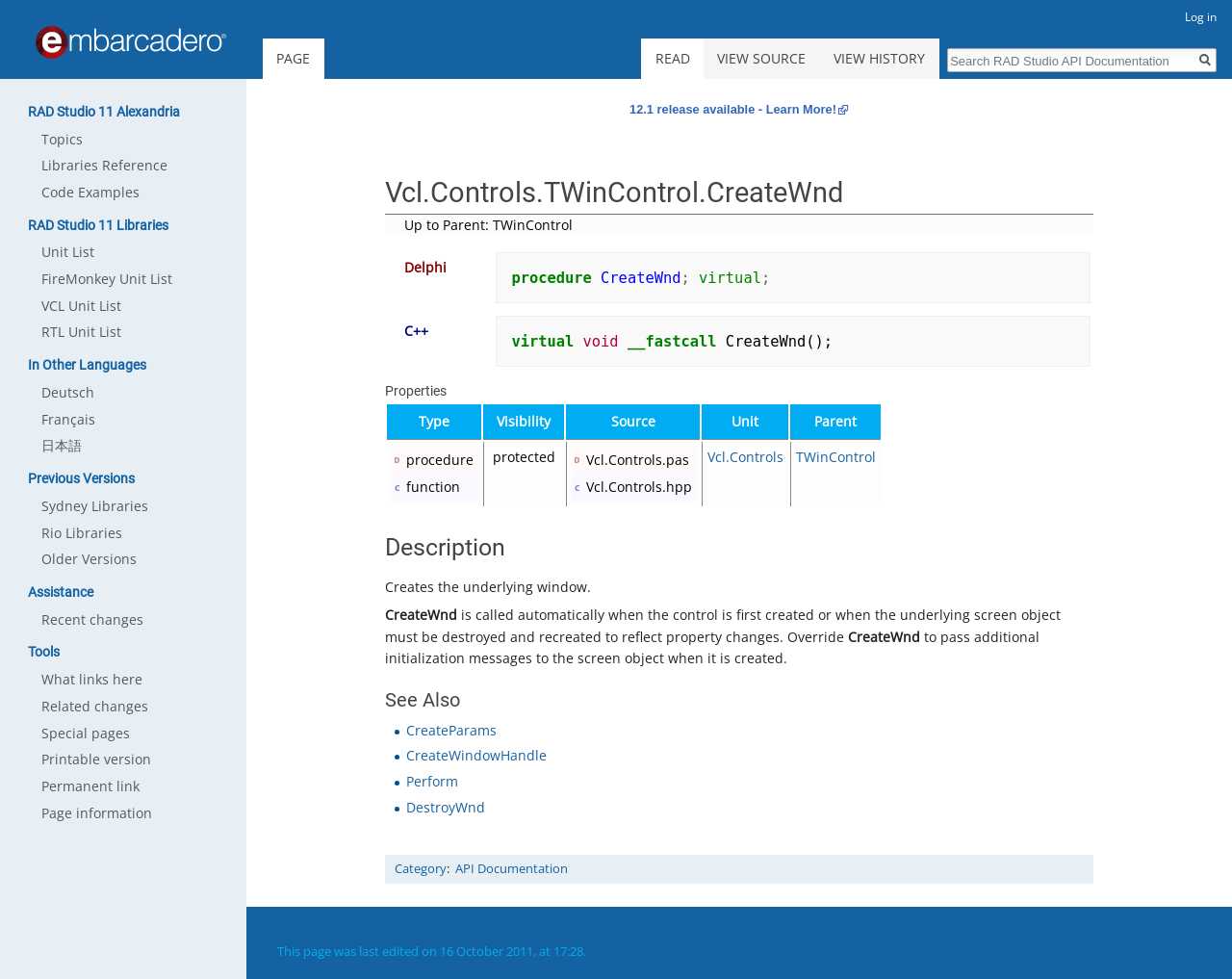Analyze the image and provide a detailed answer to the question: What is the name of the procedure?

The name of the procedure can be found in the heading 'Vcl.Controls.TWinControl.CreateWnd' and also in the StaticText 'procedure CreateWnd'.